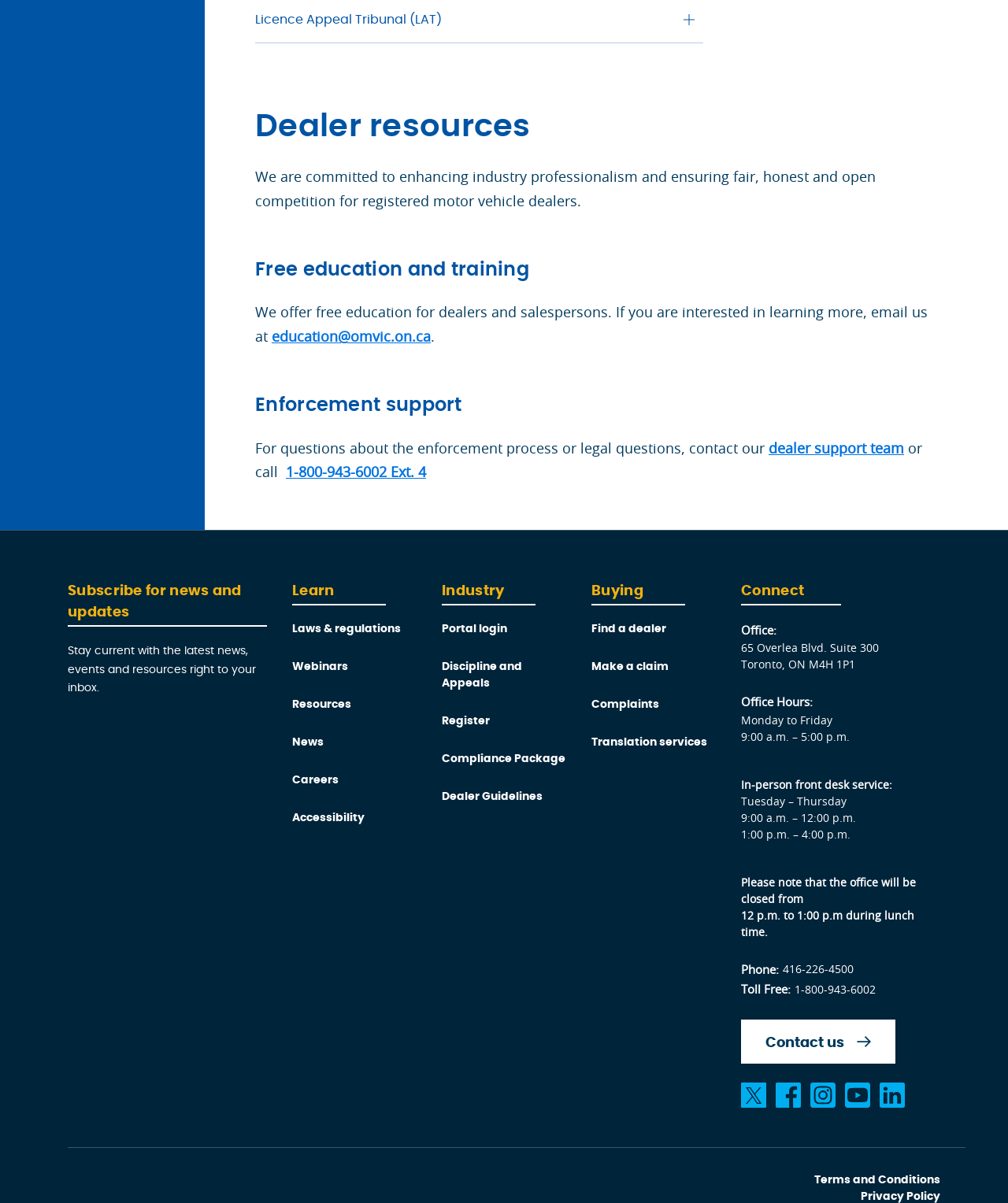Identify the bounding box coordinates of the region I need to click to complete this instruction: "Email for free education and training".

[0.27, 0.275, 0.427, 0.287]